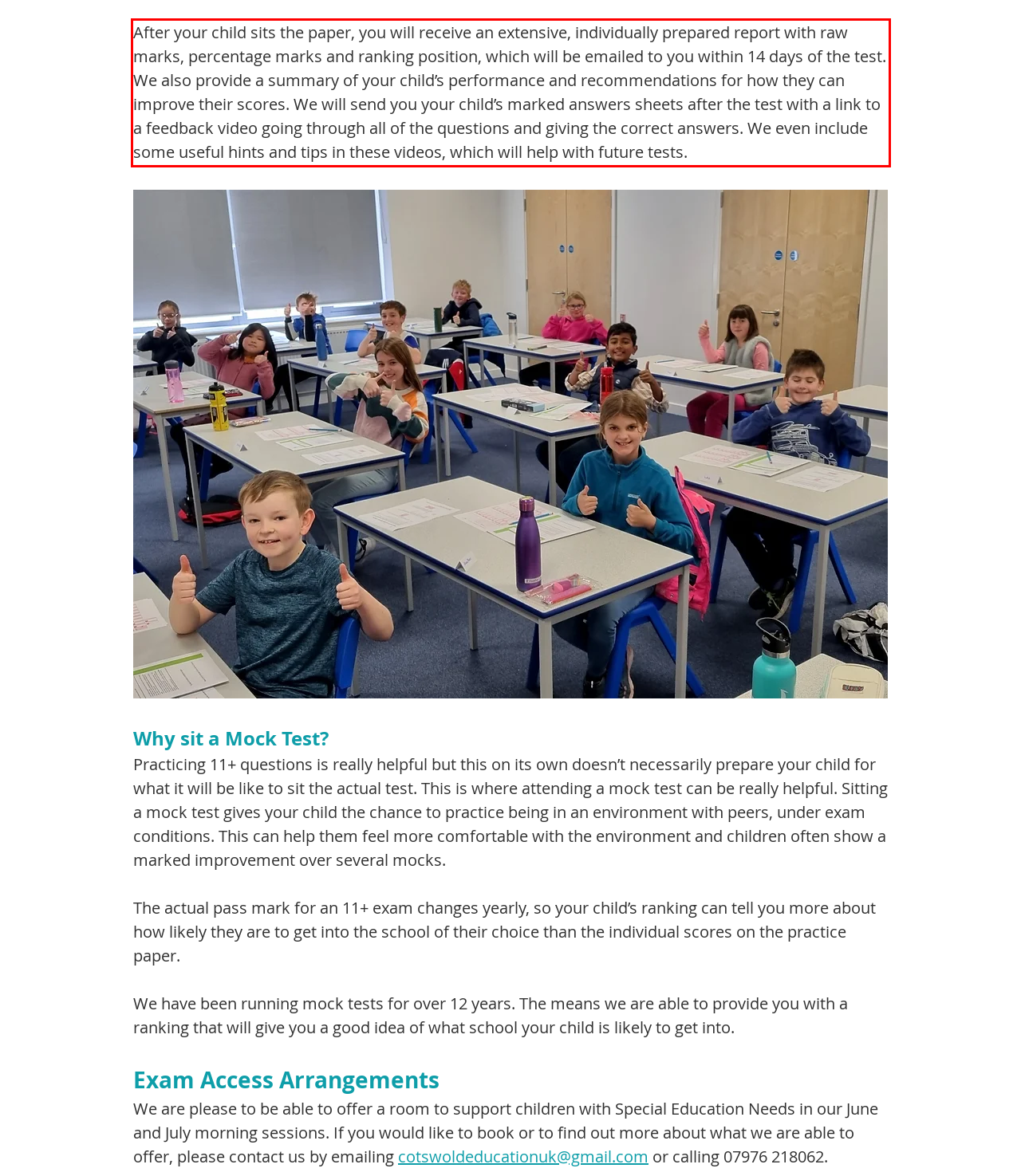Look at the provided screenshot of the webpage and perform OCR on the text within the red bounding box.

After your child sits the paper, you will receive an extensive, individually prepared report with raw marks, percentage marks and ranking position, which will be emailed to you within 14 days of the test. We also provide a summary of your child’s performance and recommendations for how they can improve their scores. We will send you your child’s marked answers sheets after the test with a link to a feedback video going through all of the questions and giving the correct answers. We even include some useful hints and tips in these videos, which will help with future tests.